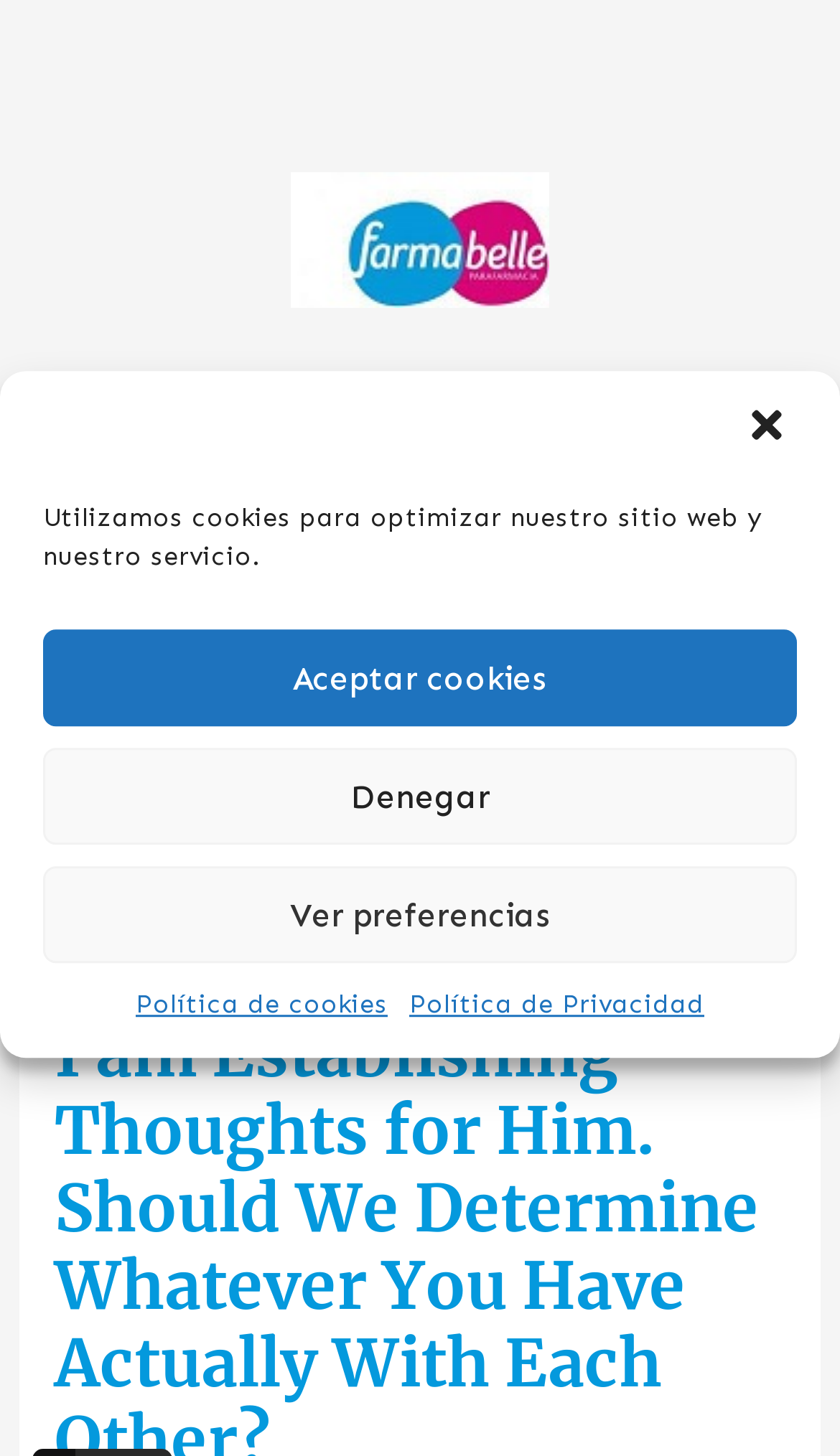Show me the bounding box coordinates of the clickable region to achieve the task as per the instruction: "Open the menu".

[0.0, 0.345, 1.0, 0.401]